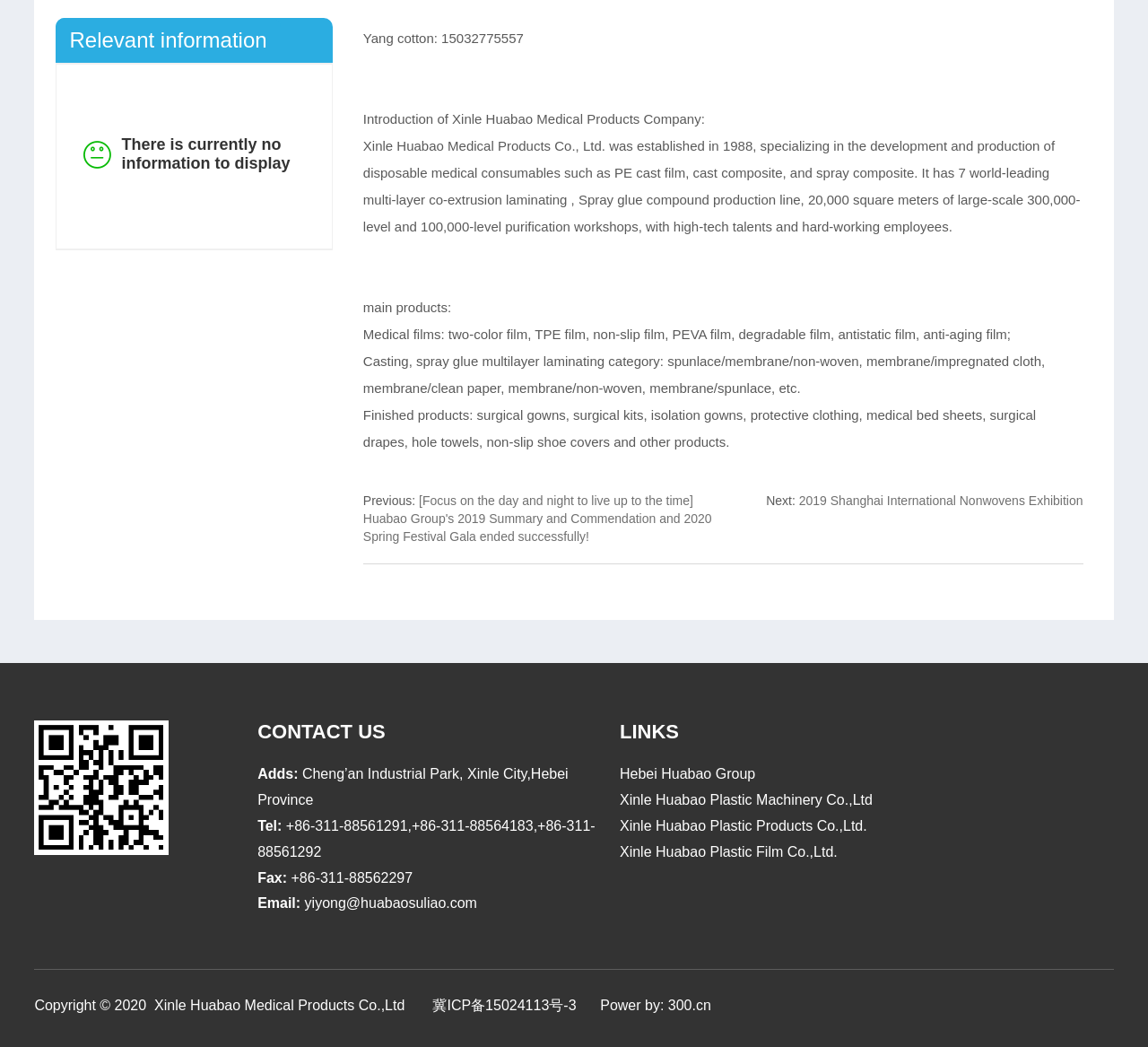Identify the bounding box coordinates for the region to click in order to carry out this instruction: "Scan the QR code". Provide the coordinates using four float numbers between 0 and 1, formatted as [left, top, right, bottom].

[0.03, 0.688, 0.147, 0.817]